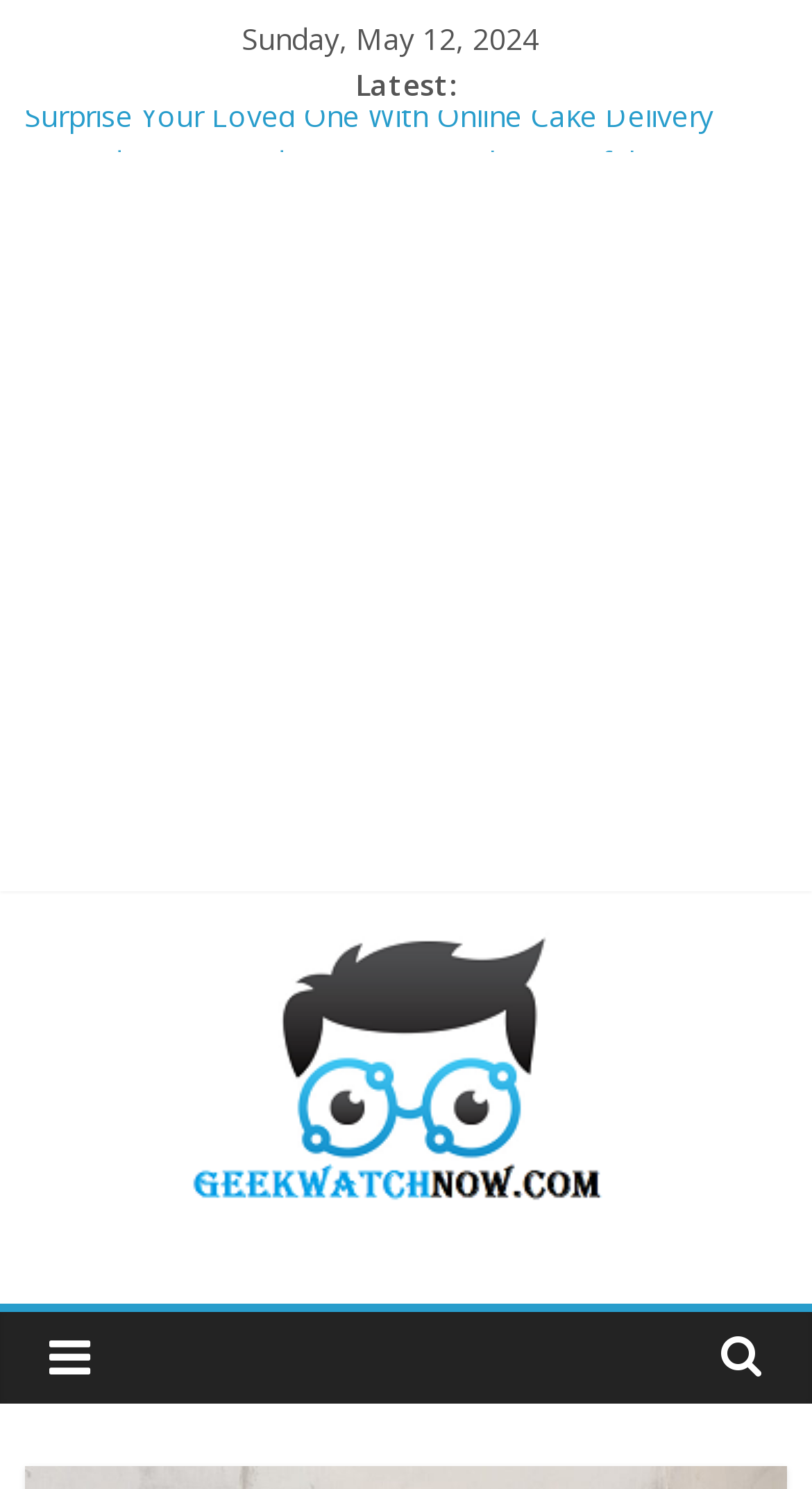Please determine the bounding box coordinates for the element with the description: "alt="My Blog"".

[0.115, 0.614, 0.885, 0.645]